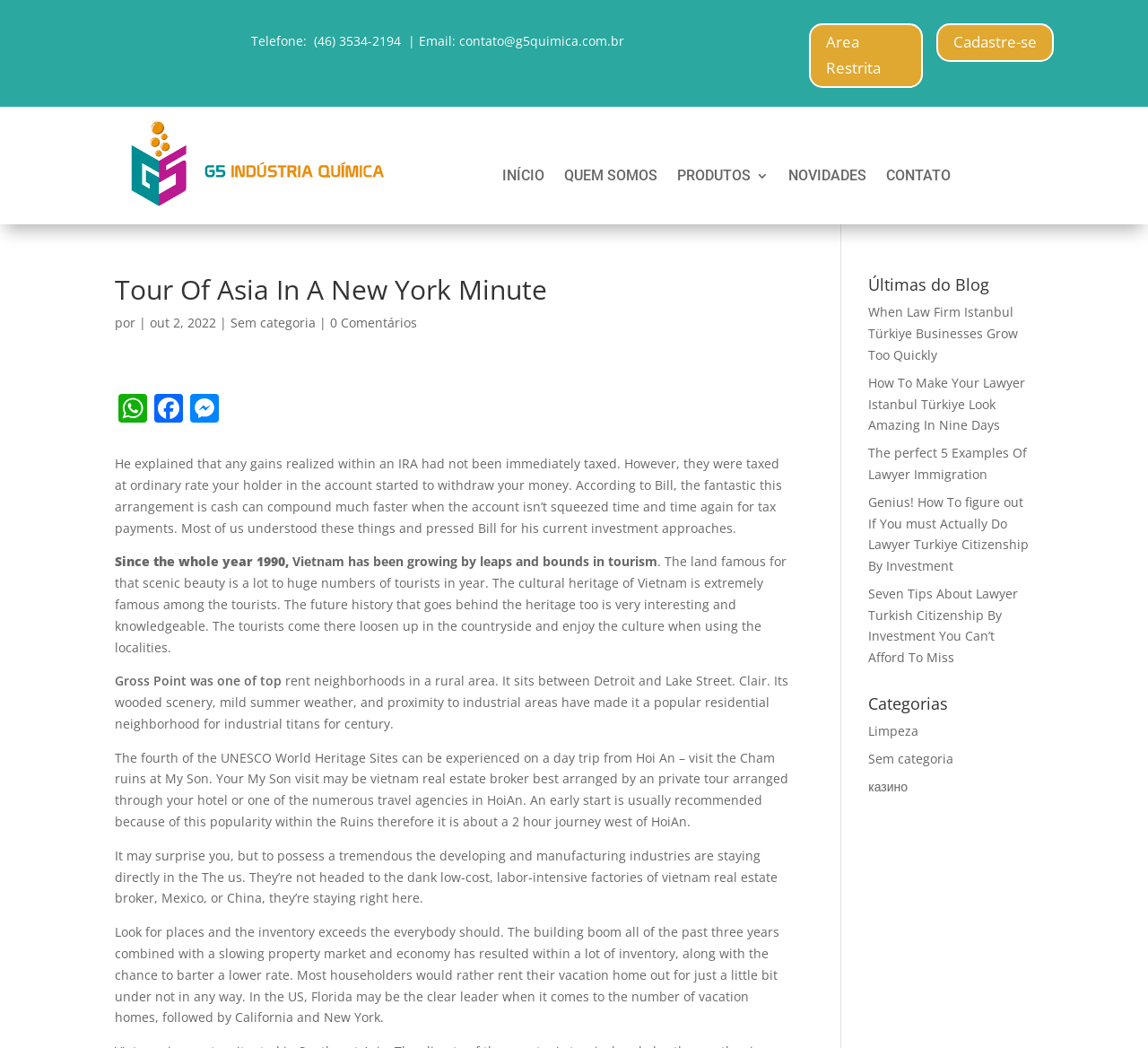Find the bounding box coordinates of the element's region that should be clicked in order to follow the given instruction: "Click the 'CONTATO' link". The coordinates should consist of four float numbers between 0 and 1, i.e., [left, top, right, bottom].

[0.772, 0.161, 0.828, 0.18]